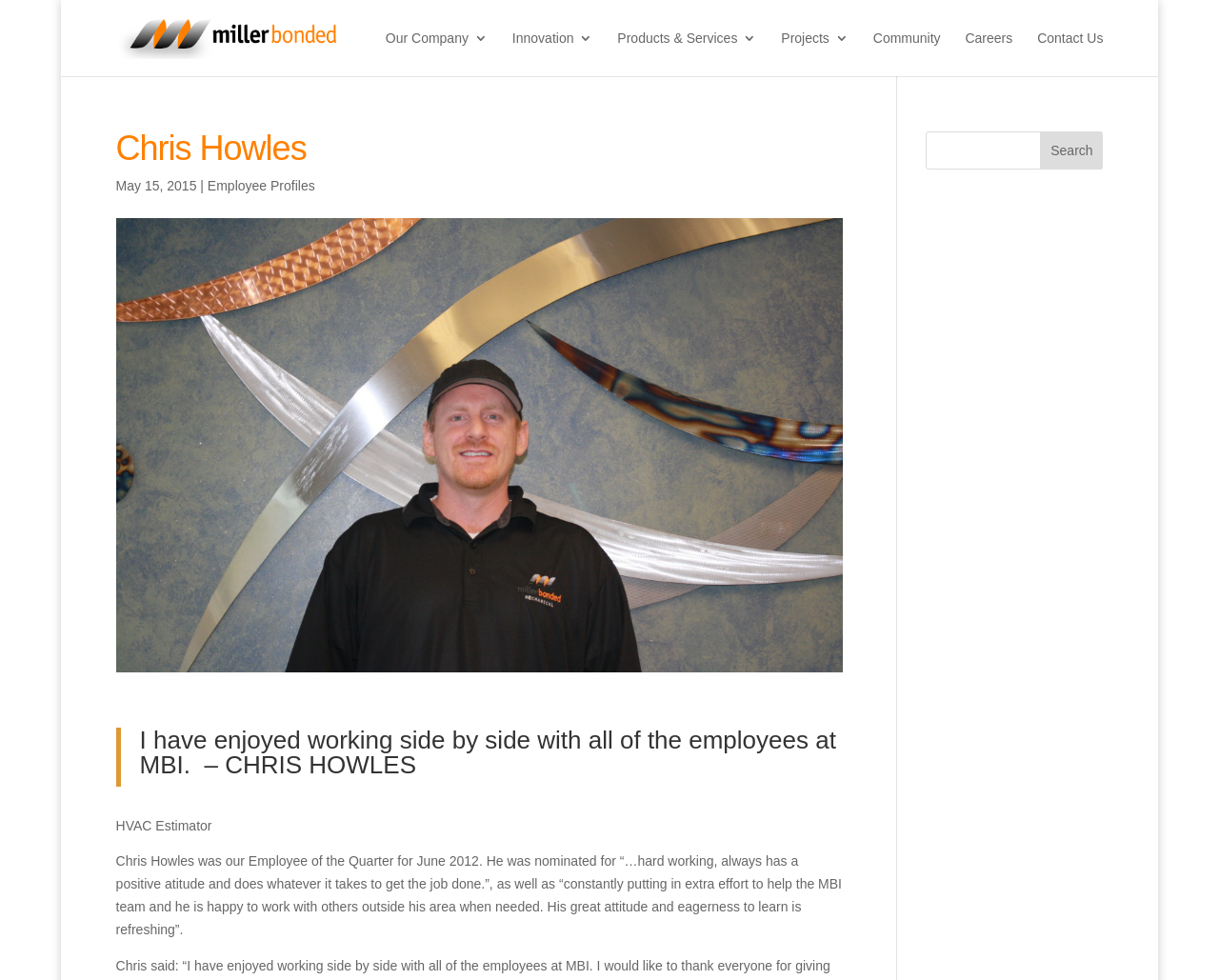Find the bounding box of the UI element described as follows: "Our Company".

[0.316, 0.032, 0.4, 0.078]